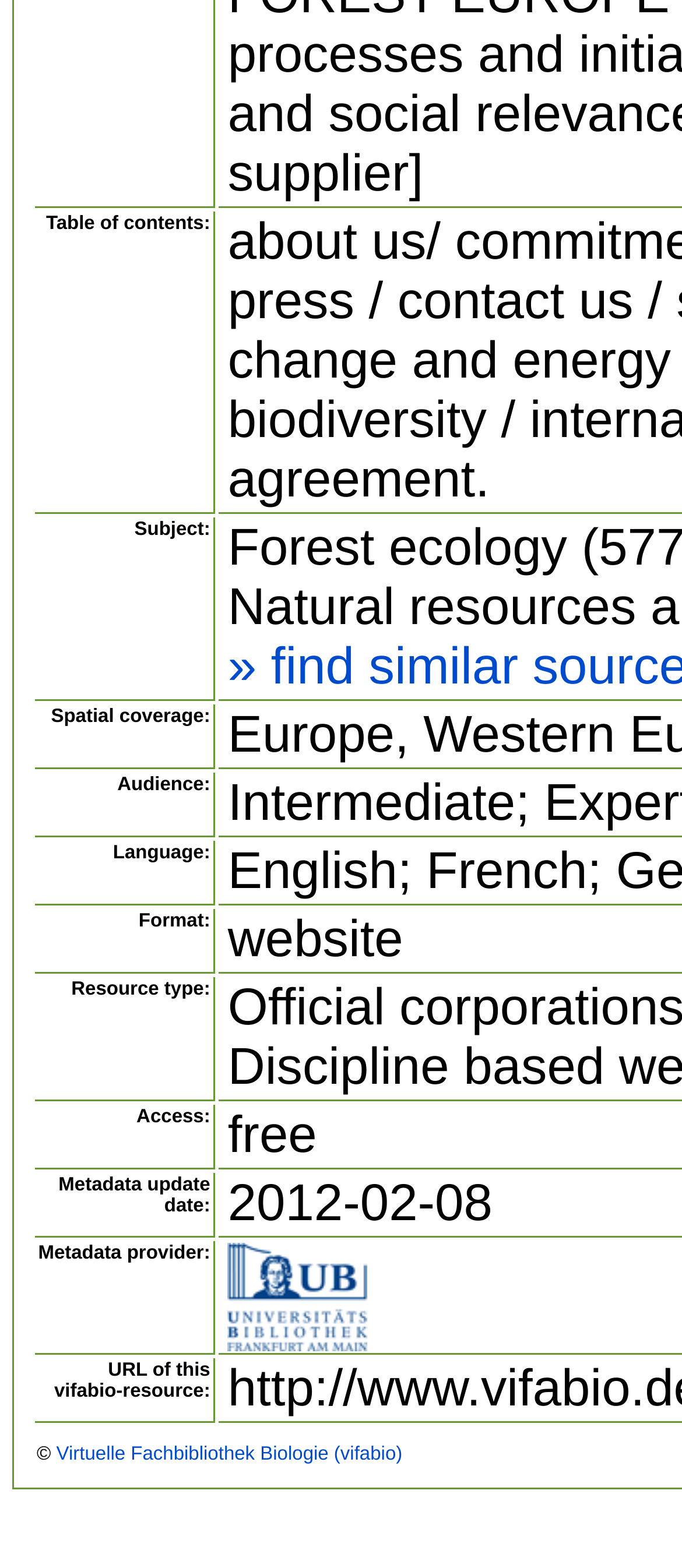Bounding box coordinates should be in the format (top-left x, top-left y, bottom-right x, bottom-right y) and all values should be floating point numbers between 0 and 1. Determine the bounding box coordinate for the UI element described as: Virtuelle Fachbibliothek Biologie (vifabio)

[0.082, 0.921, 0.59, 0.934]